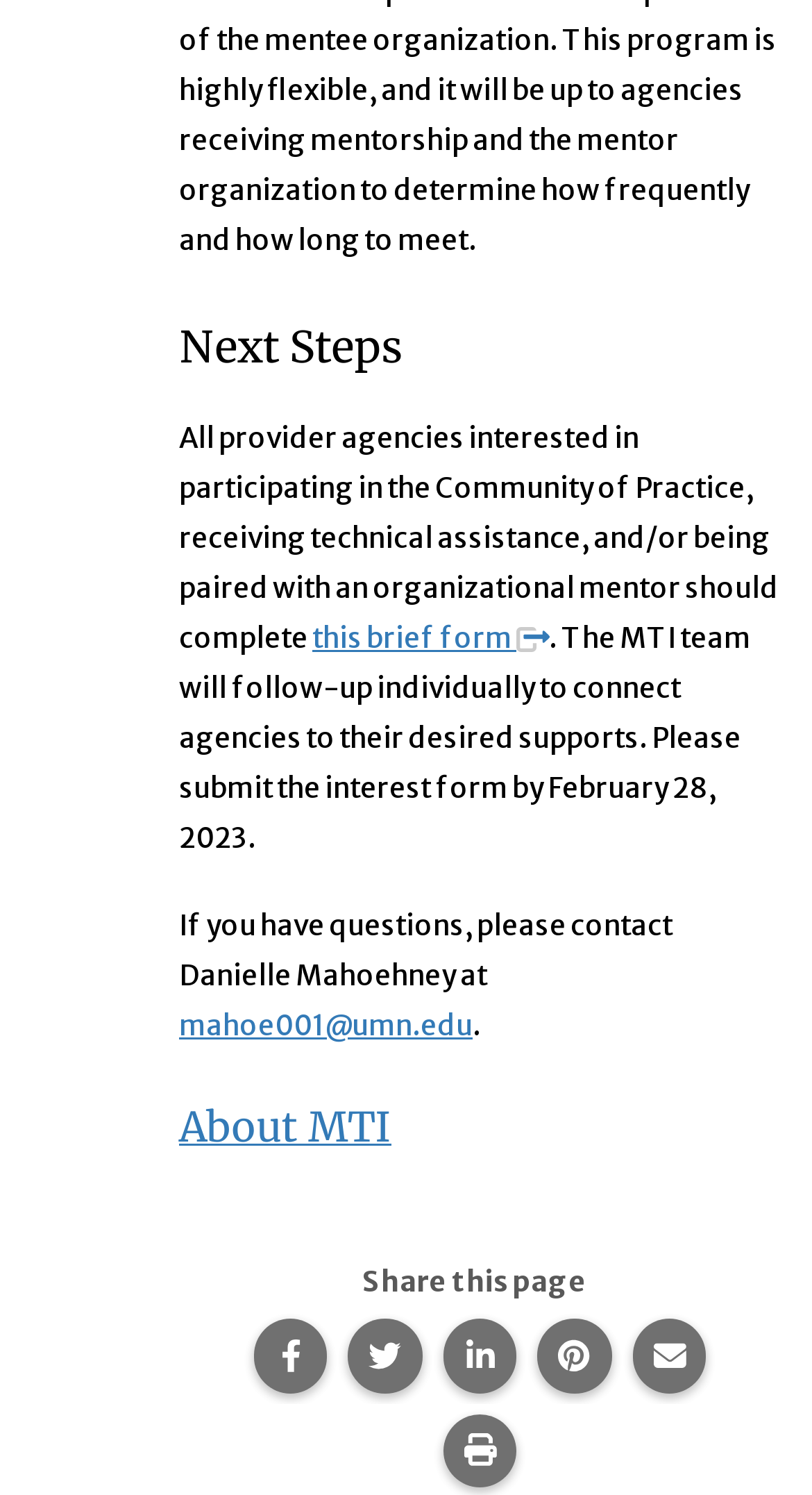Using the details from the image, please elaborate on the following question: How many social media platforms can you share this page on?

I counted the number of social media links at the bottom of the page, which are Facebook, Twitter, LinkedIn, and Pinterest, and found that there are 4 platforms to share this page on.